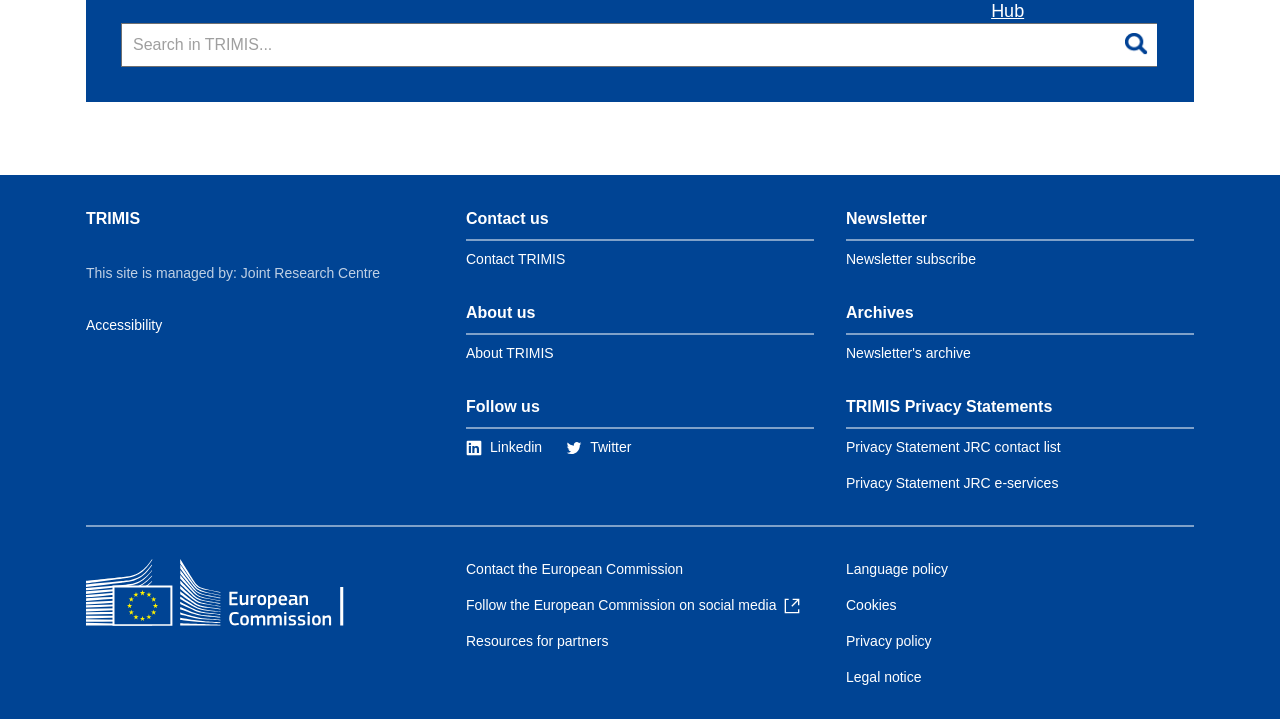Please identify the bounding box coordinates of the element that needs to be clicked to execute the following command: "Follow TRIMIS on LinkedIn". Provide the bounding box using four float numbers between 0 and 1, formatted as [left, top, right, bottom].

[0.364, 0.611, 0.424, 0.633]